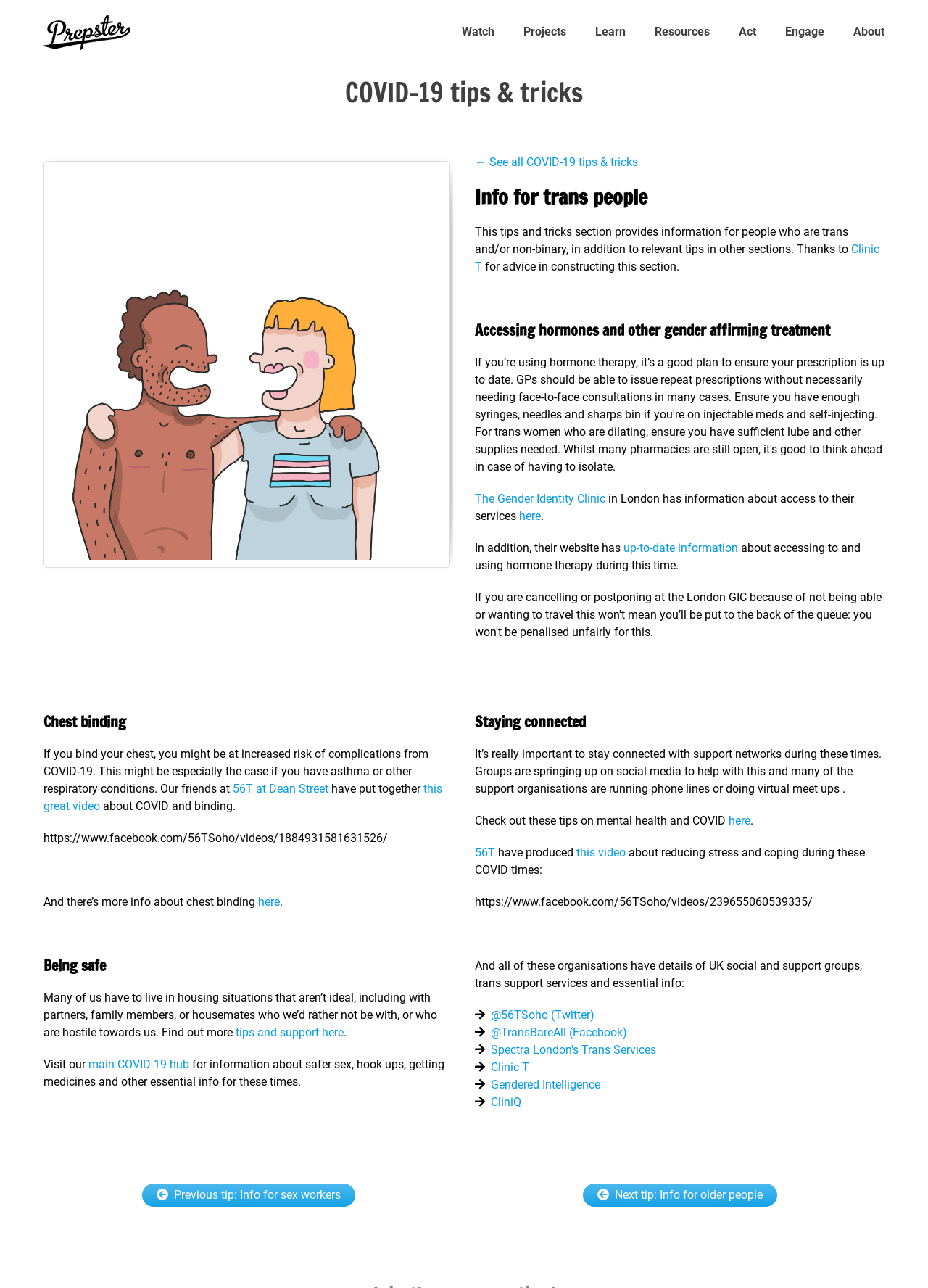What is the risk of complications from COVID-19 for chest binders?
Look at the image and respond with a single word or a short phrase.

Increased risk